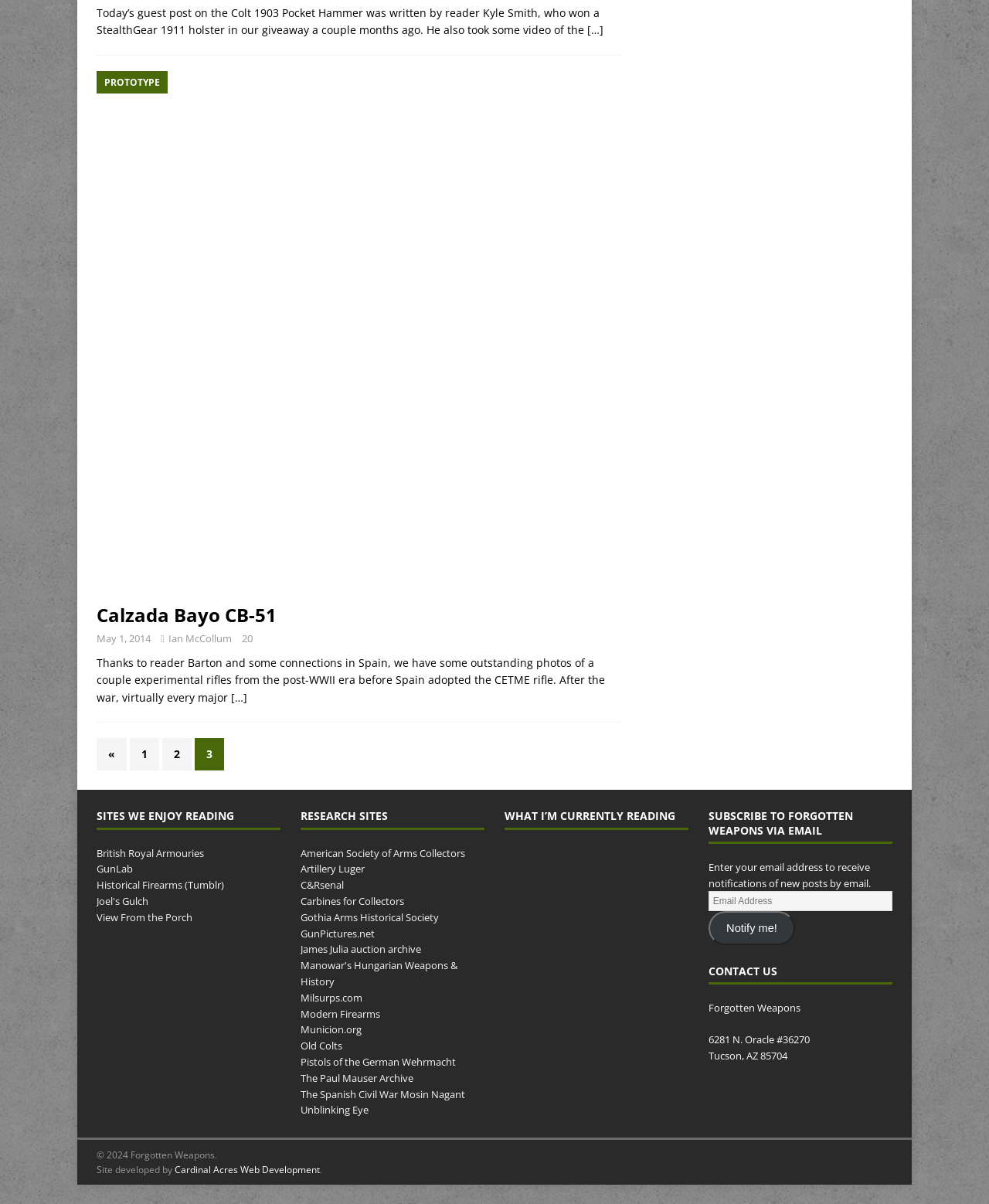Determine the bounding box coordinates of the element that should be clicked to execute the following command: "Click the link to view the post about Calzada Bayo CB-51".

[0.098, 0.5, 0.28, 0.521]